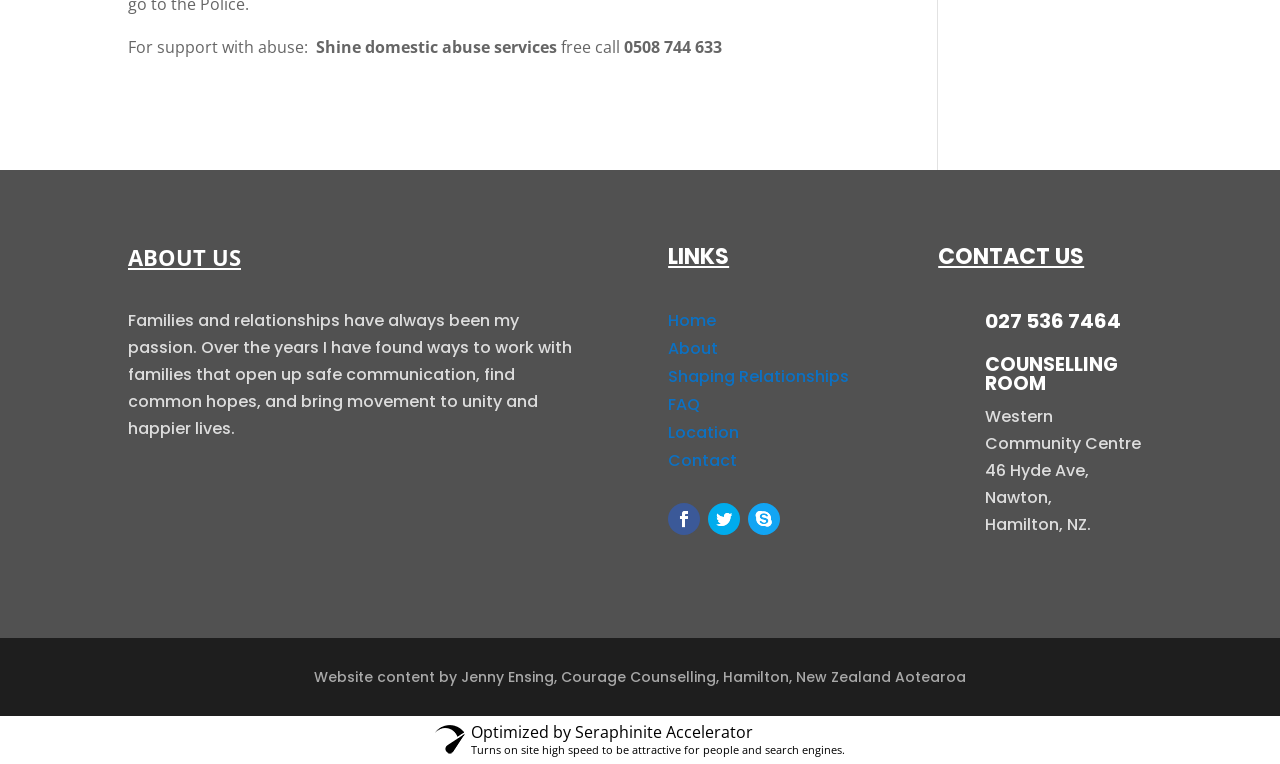What is the name of the counsellor mentioned on the webpage?
Answer with a single word or phrase by referring to the visual content.

Jenny Ensing